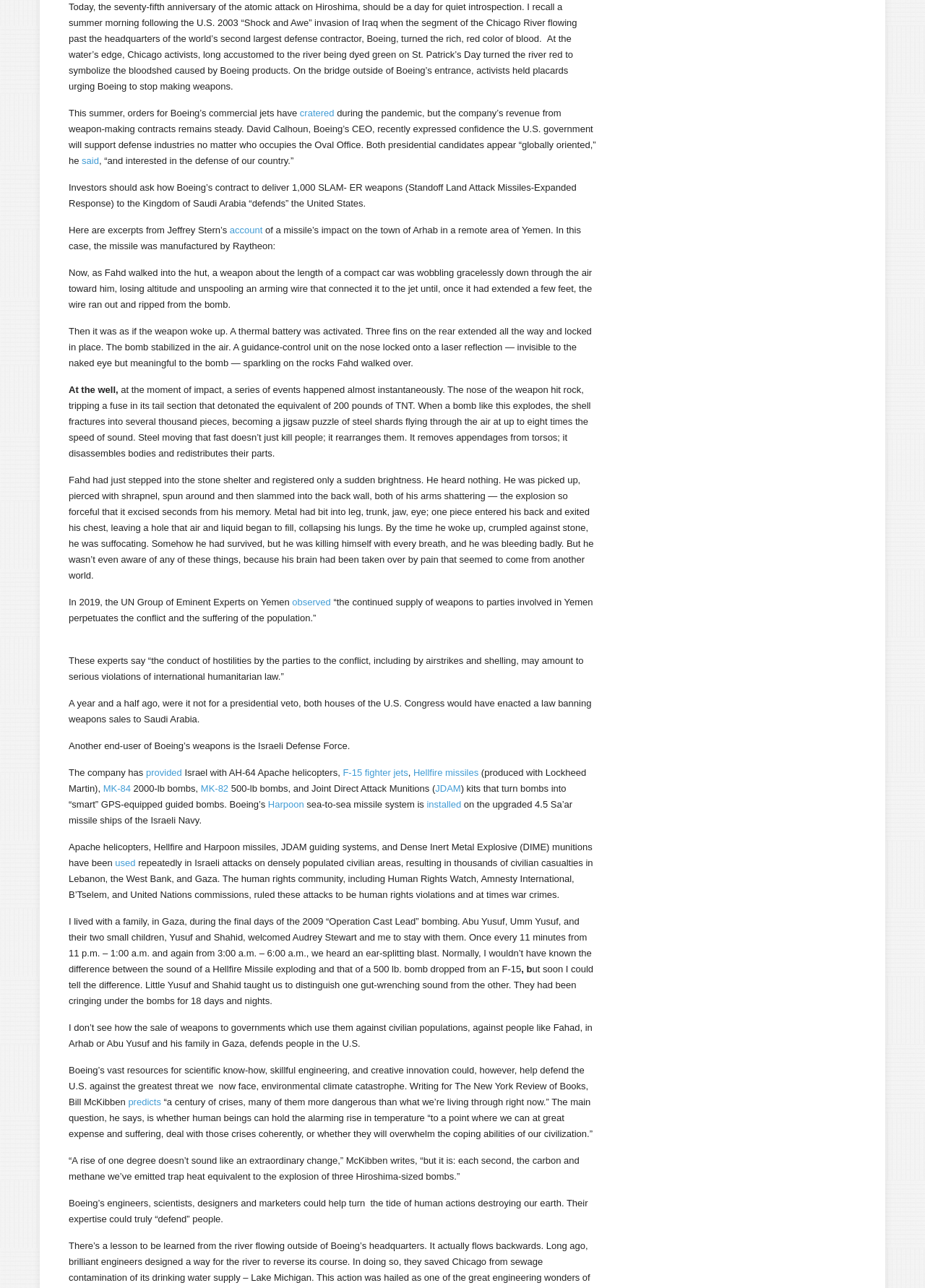What is the name of the company mentioned in the article?
Offer a detailed and exhaustive answer to the question.

The text mentions 'Boeing’s commercial jets' and 'Boeing’s CEO, David Calhoun' which indicates that the company being referred to is Boeing.